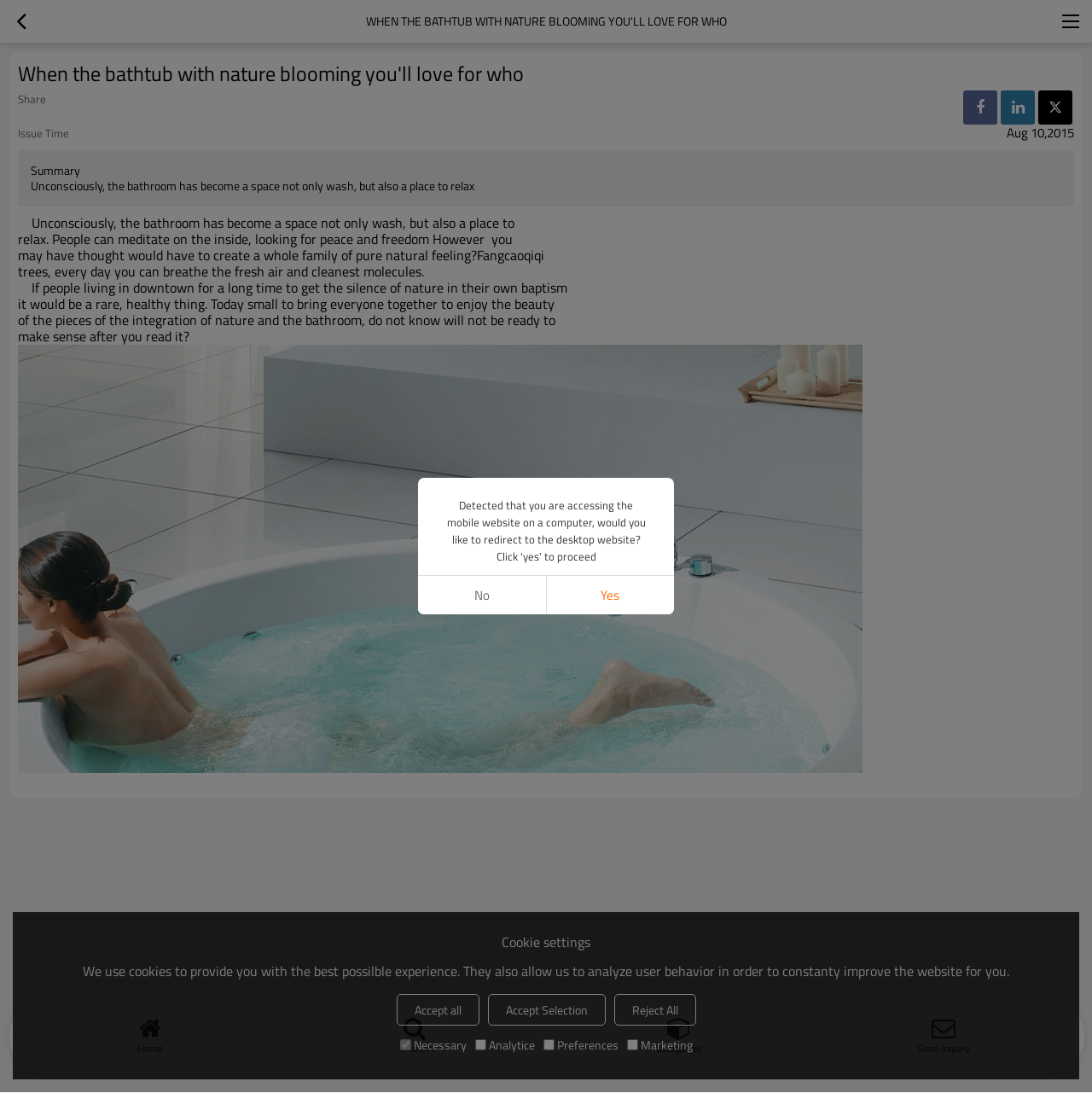What is the main topic of this article?
Please interpret the details in the image and answer the question thoroughly.

Based on the content of the article, it appears to be discussing the integration of nature and bathrooms, specifically with Hydrorelax Whirlpool Parts, which suggests that the main topic is related to Hydrorelax Whirlpool Parts.